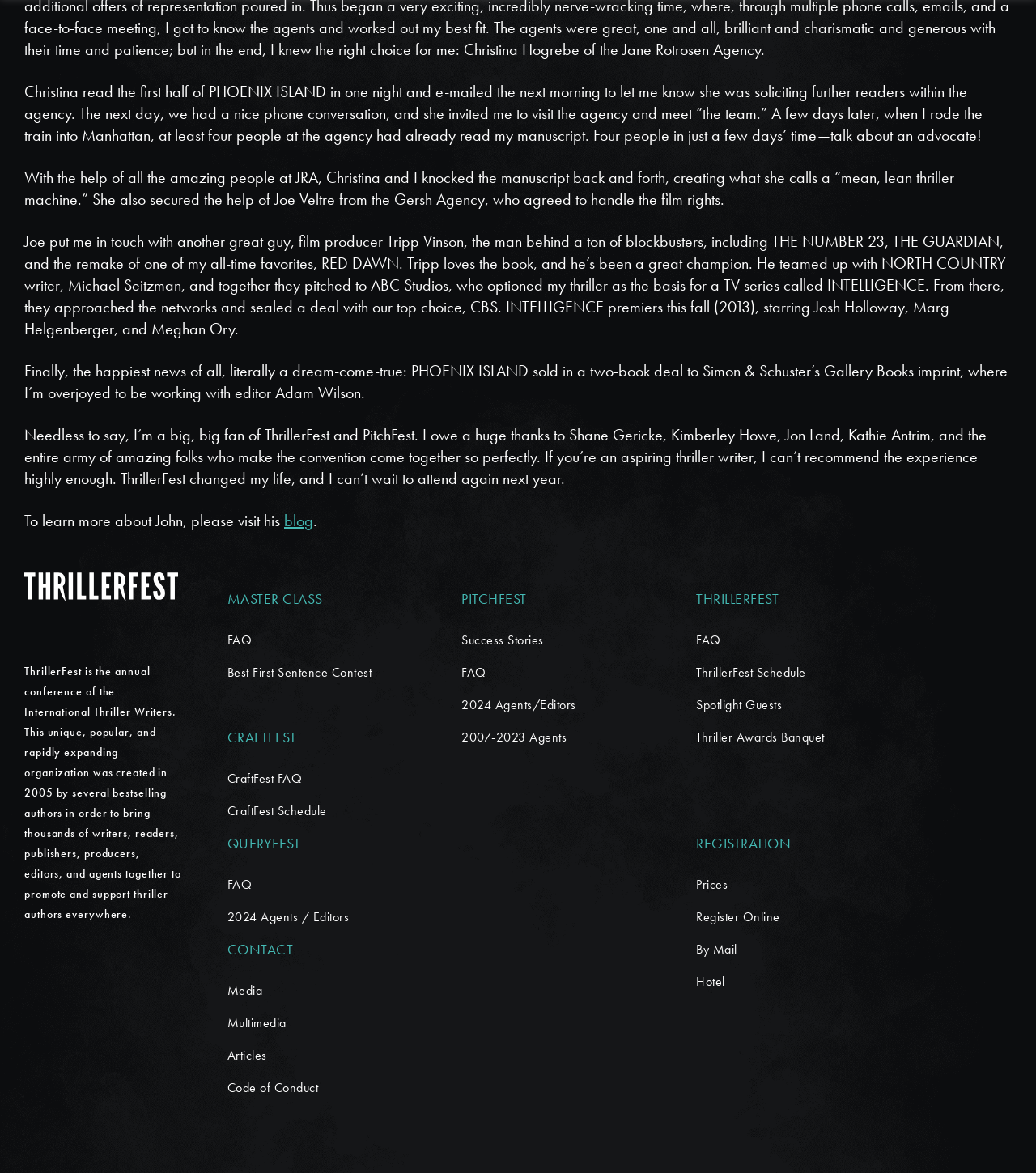Please provide a one-word or short phrase answer to the question:
Who helped the author with the manuscript?

Christina and Joe Veltre